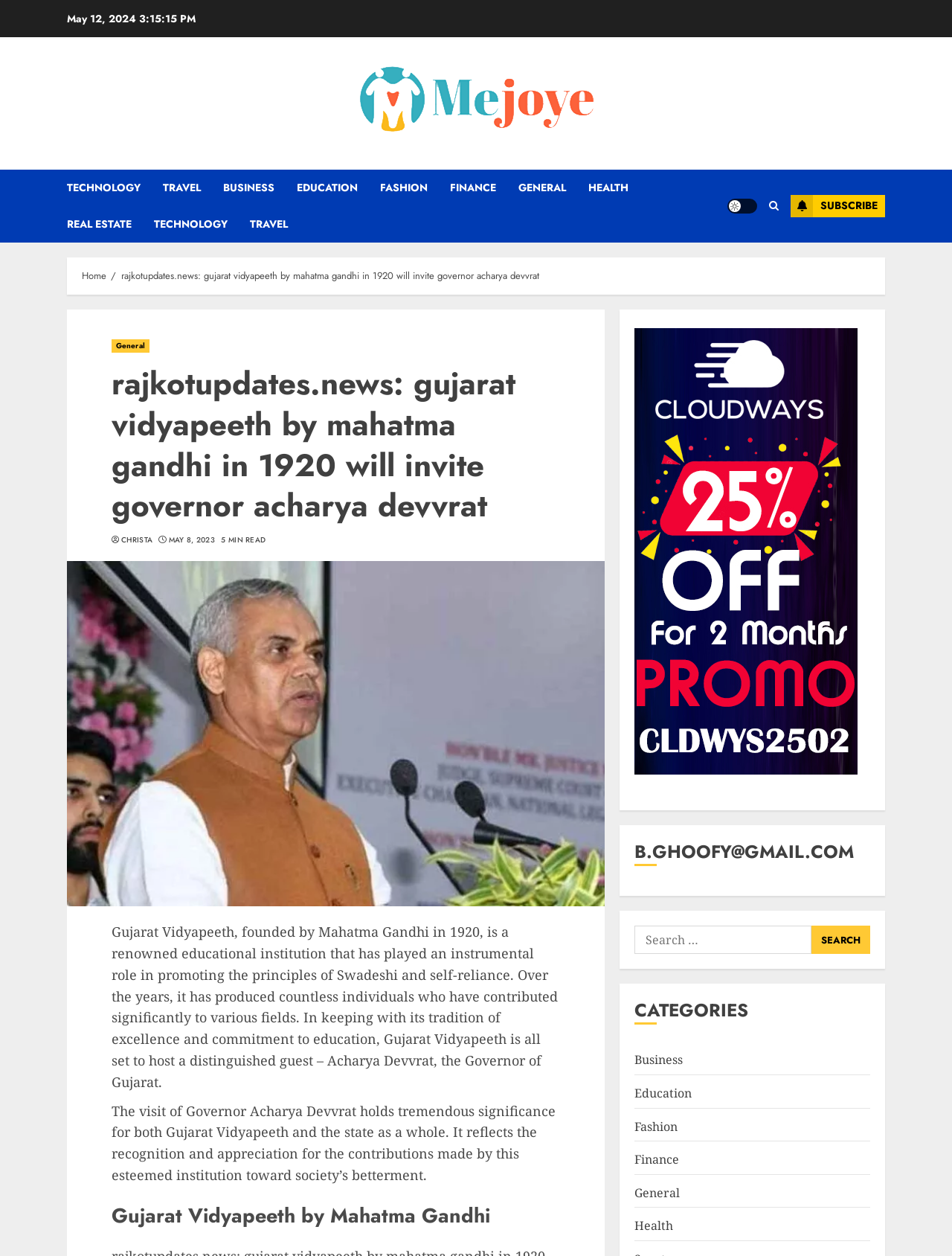What is the name of the institution founded by Mahatma Gandhi?
Look at the image and answer the question using a single word or phrase.

Gujarat Vidyapeeth